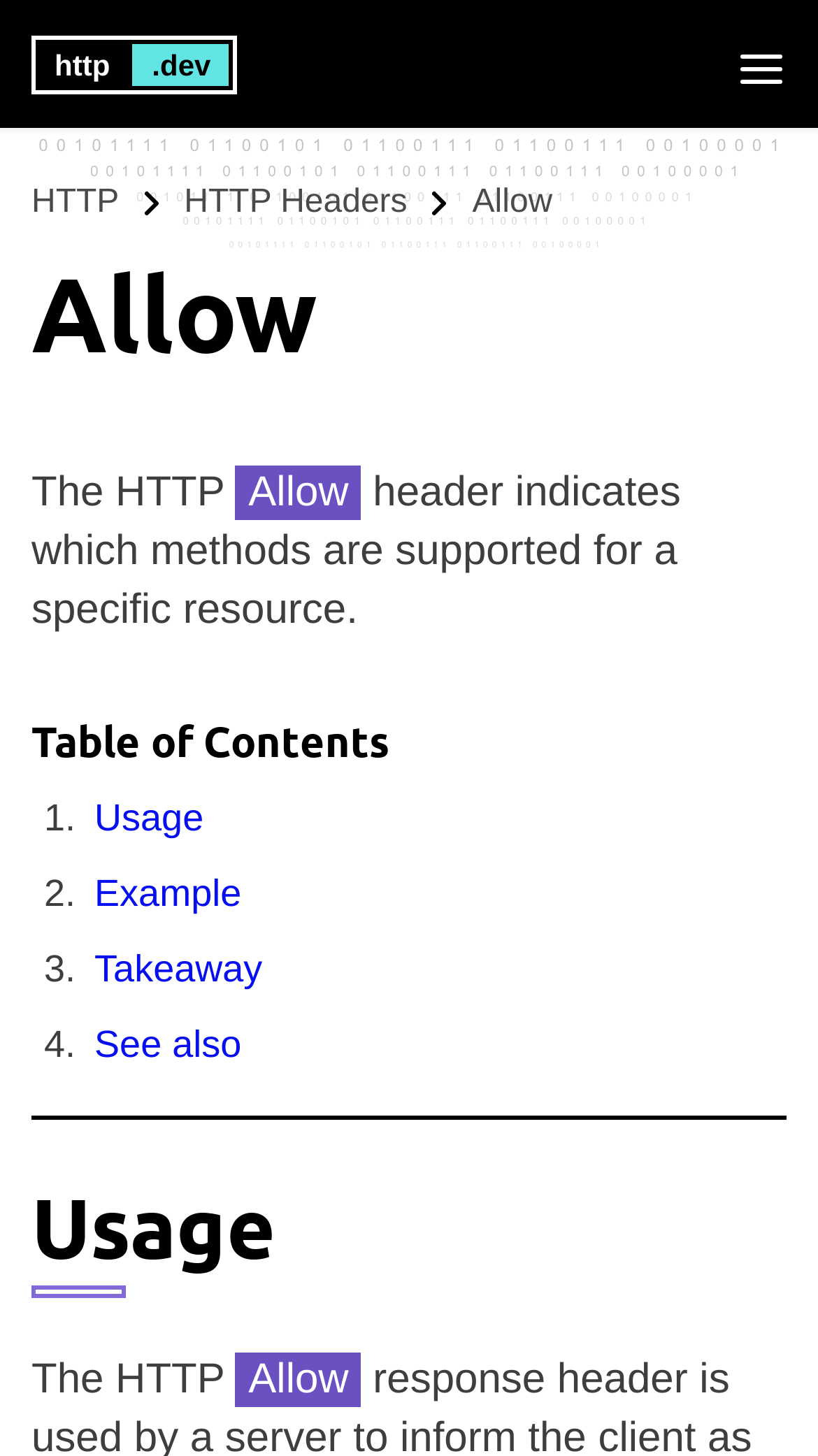What is the purpose of the 'Allow' HTTP header?
Using the image, give a concise answer in the form of a single word or short phrase.

Indicates supported methods